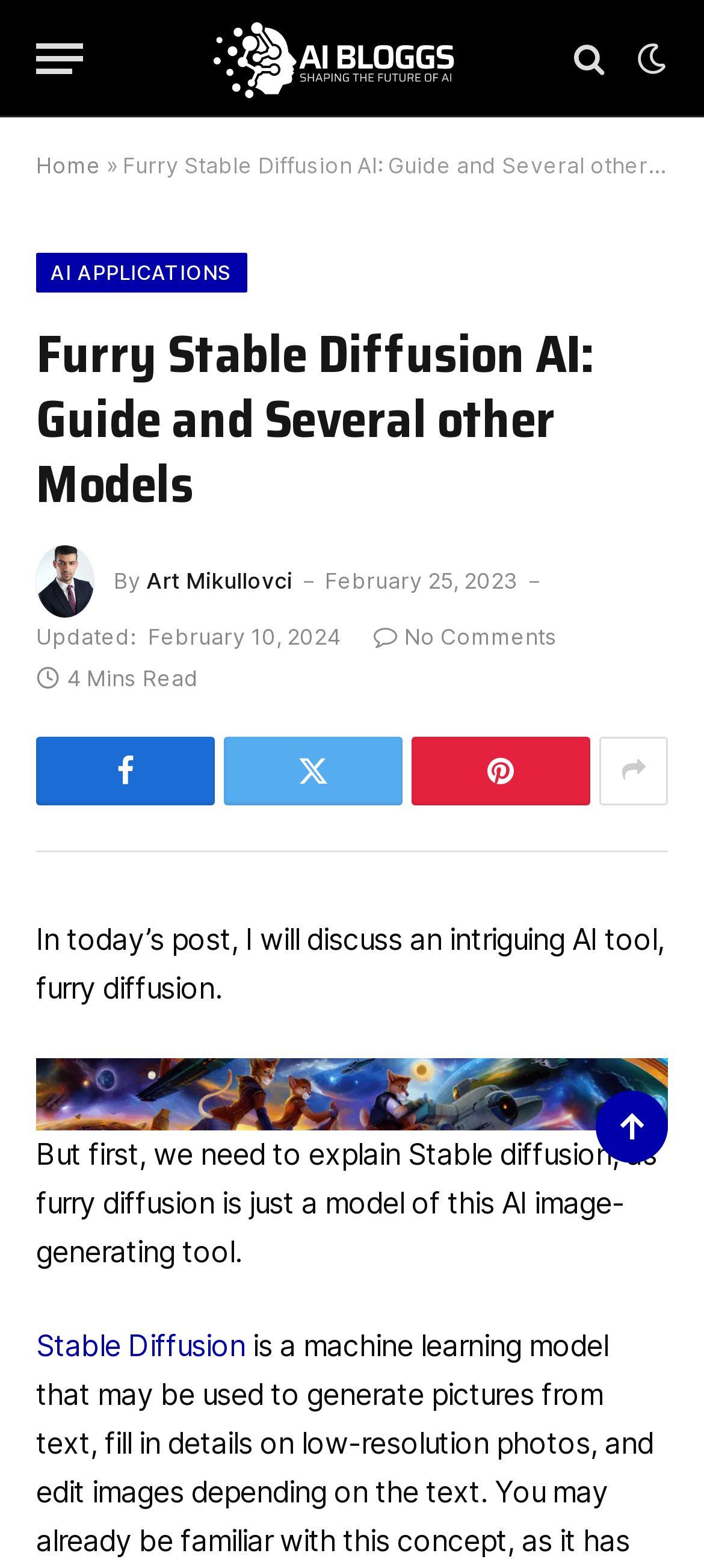Give a detailed account of the webpage.

The webpage is a blog post titled "Furry Stable Diffusion AI: Guide and Several other Models" on the "Ai Bloggs" website. At the top left corner, there is a menu button and a link to the website's homepage. Next to the menu button, there is a link to the "Home" page, followed by a separator symbol "»". 

On the top right corner, there are several social media links, including a search icon, a bell icon, and a few other icons. Below the title, there is a section with the author's name, "Art Mikullovci", and the post's publication date, "February 25, 2023", and an update date, "February 10, 2024". 

The main content of the post starts with a brief introduction, which is followed by an image related to "Furry stable diffusion". The text then explains that the author will discuss "furry diffusion" and its relation to "Stable diffusion", which is an AI image-generating tool. 

On the right side of the post, there is a section with a "No Comments" link and a "4 Mins Read" indicator. At the bottom of the page, there are several links to share the post on social media platforms. Finally, there is a "↑" link at the bottom right corner, which likely takes the user back to the top of the page.